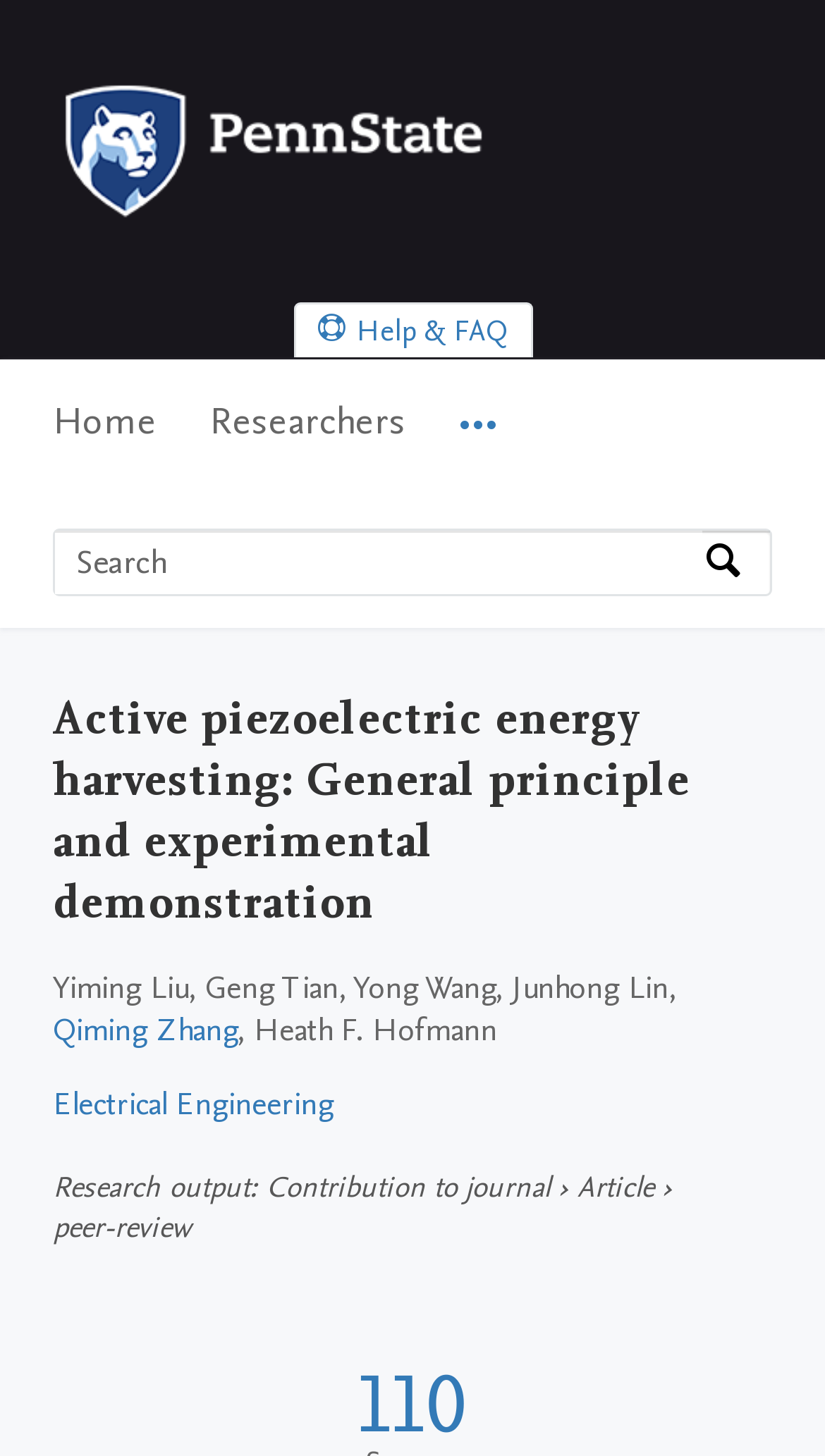How many navigation options are available?
Could you give a comprehensive explanation in response to this question?

I counted the number of navigation options available, which are Home, Researchers, and More navigation options.